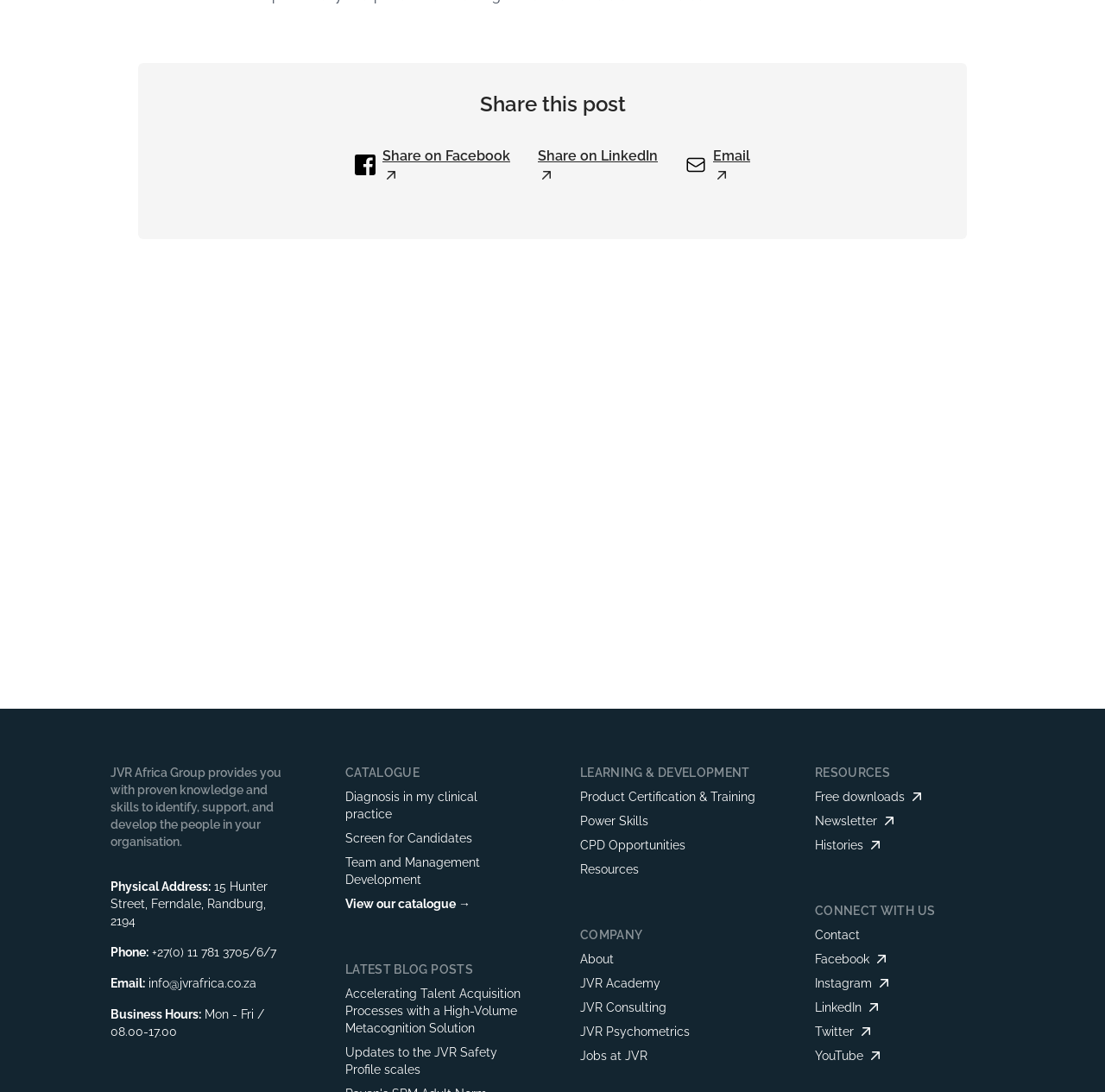What is the company's physical address? From the image, respond with a single word or brief phrase.

15 Hunter Street, Ferndale, Randburg, 2194